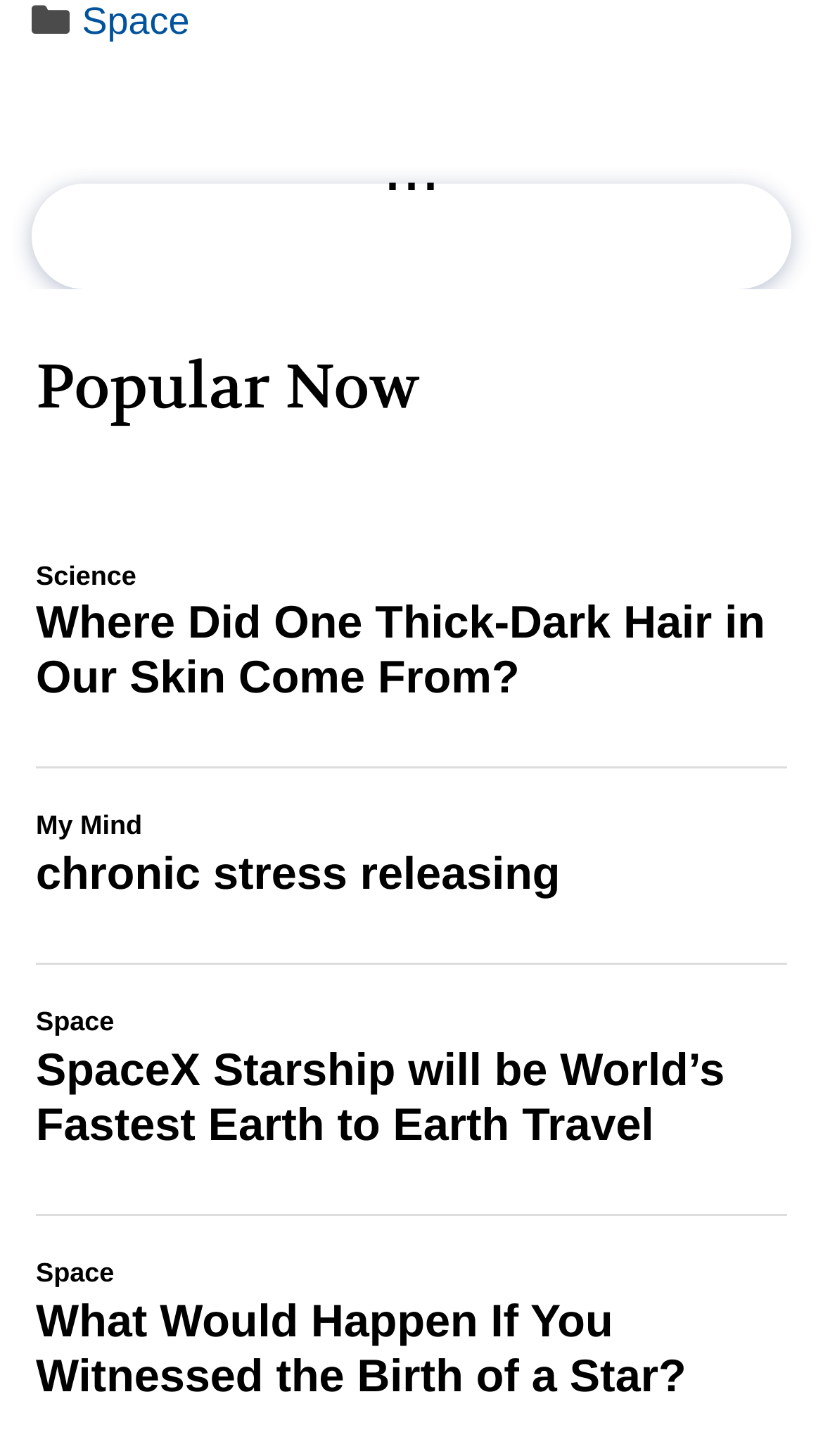Find the bounding box coordinates for the area you need to click to carry out the instruction: "read about chronic stress releasing". The coordinates should be four float numbers between 0 and 1, indicated as [left, top, right, bottom].

[0.044, 0.582, 0.681, 0.619]